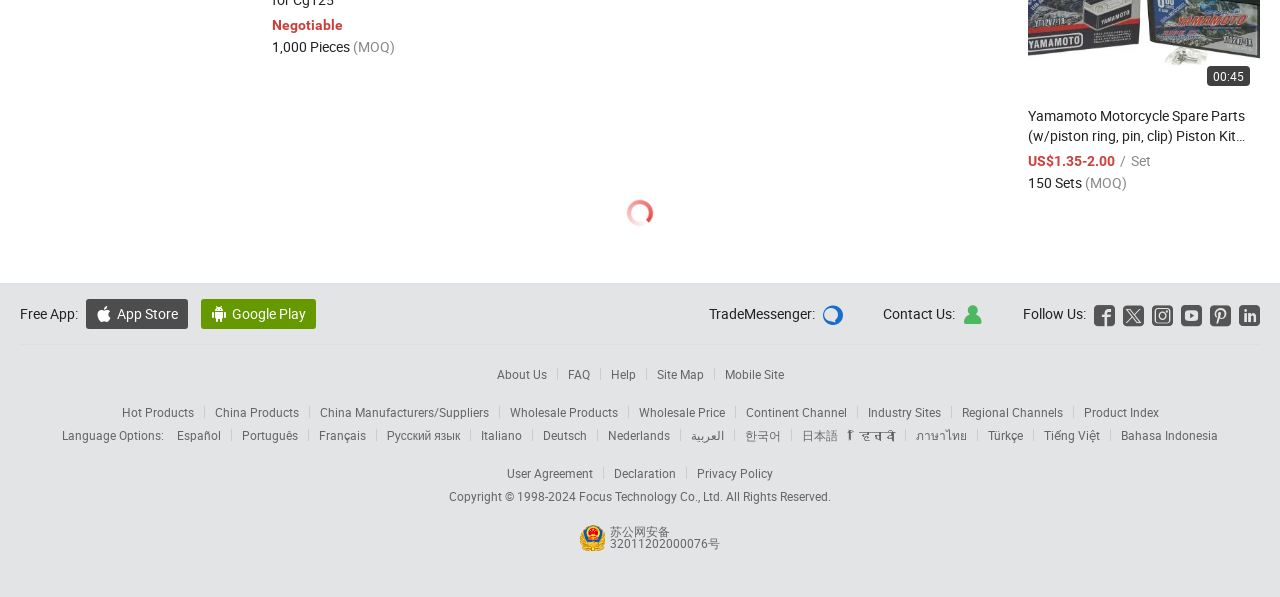Kindly provide the bounding box coordinates of the section you need to click on to fulfill the given instruction: "Switch to Español language".

[0.138, 0.715, 0.172, 0.742]